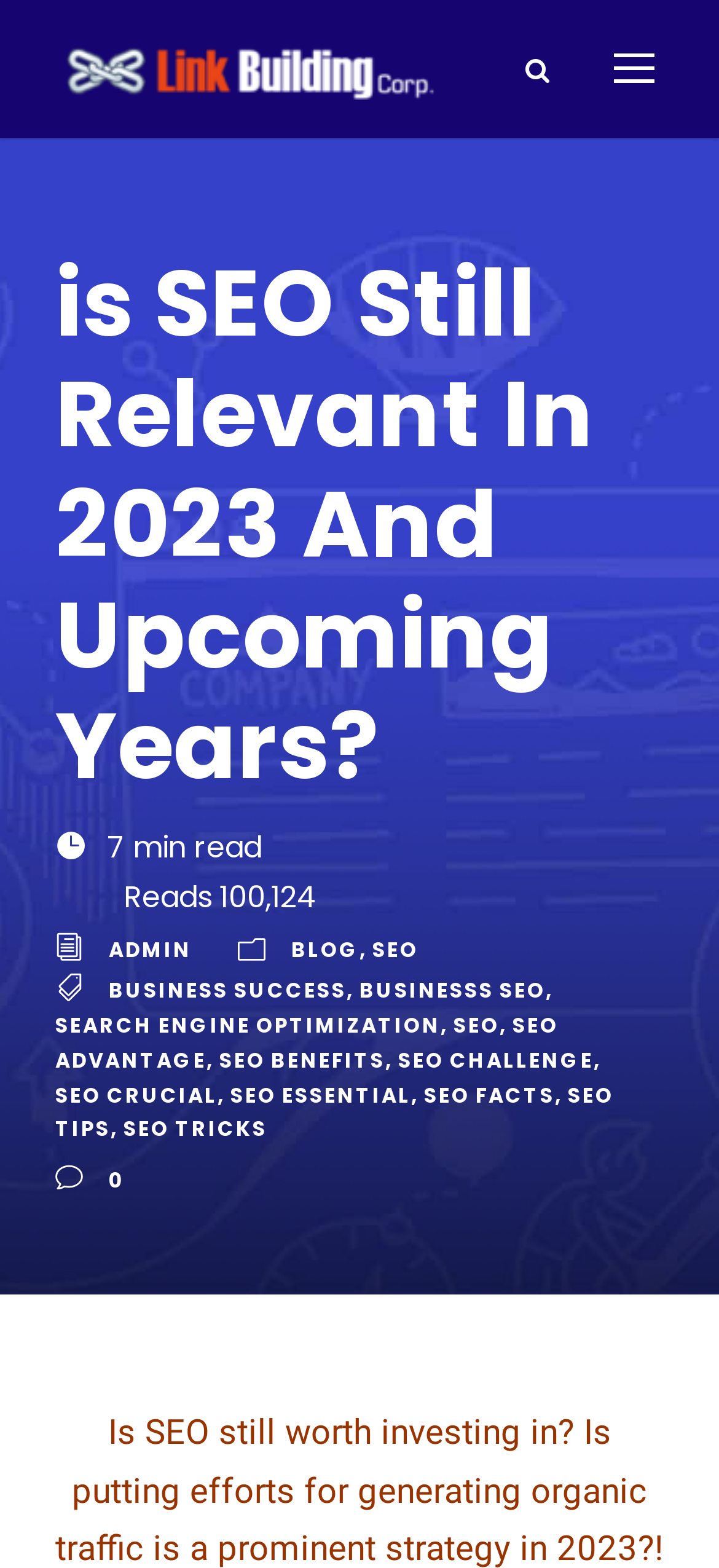Respond to the following query with just one word or a short phrase: 
What is the last link in the webpage?

SEO TRICKS